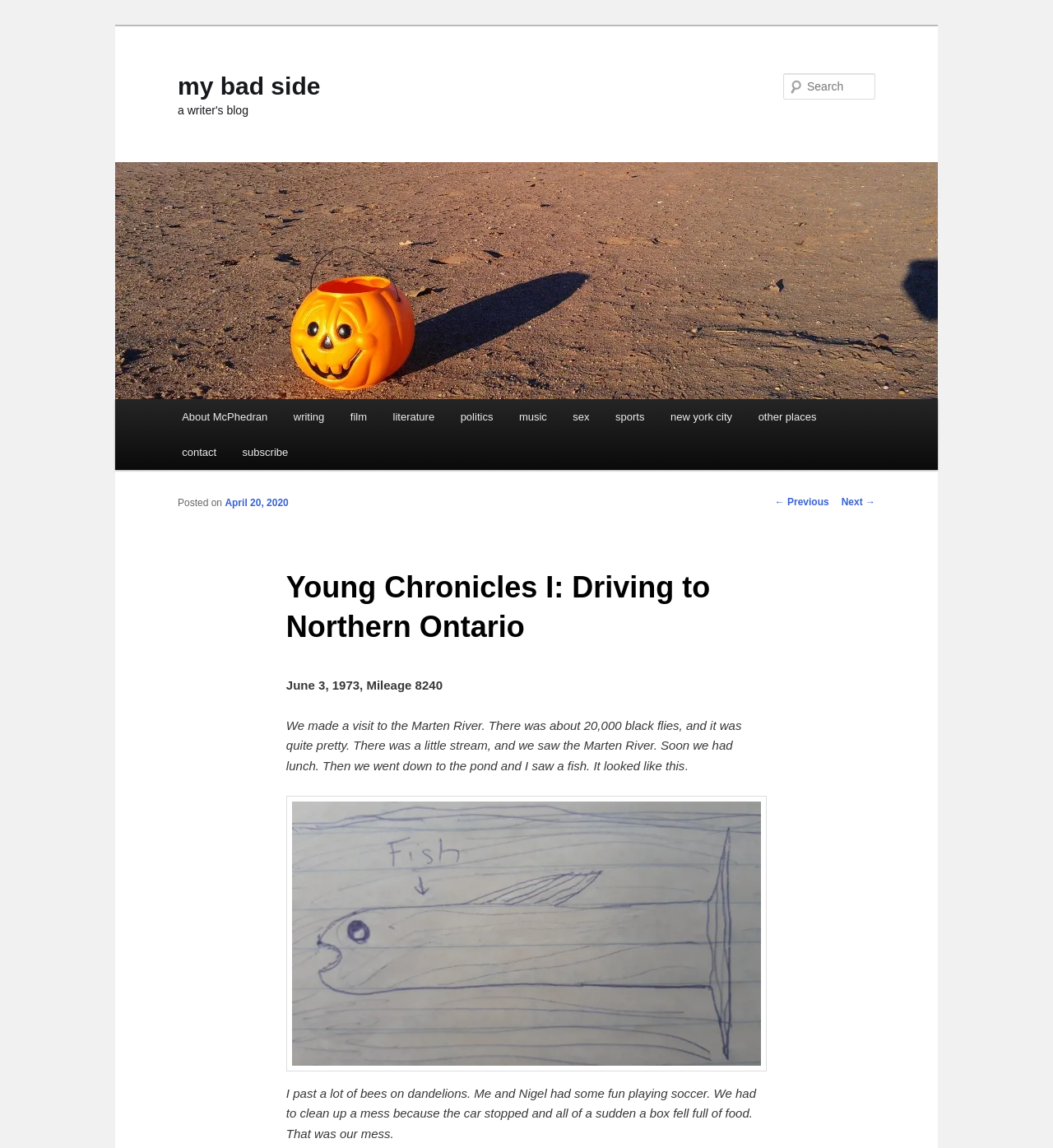Based on the element description parent_node: my bad side, identify the bounding box of the UI element in the given webpage screenshot. The coordinates should be in the format (top-left x, top-left y, bottom-right x, bottom-right y) and must be between 0 and 1.

[0.109, 0.141, 0.891, 0.348]